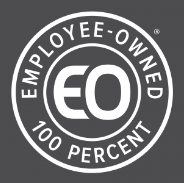Give a detailed account of the contents of the image.

The image features a circular logo that prominently displays the text "EMPLOYEE-OWNED" at the top and "100 PERCENT" at the bottom, encircling the stylized letters "EO" in the center. This emblematic design emphasizes the company’s commitment to employee ownership and highlights its status as an employee-owned business, signaling pride in collaborative contributions and a vested interest from all staff members in the company’s success. The logo's clean, bold typography is set against a dark background, enhancing its visibility and impact. This branding element reflects the values of transparency, teamwork, and dedication to both employees and the broader community.